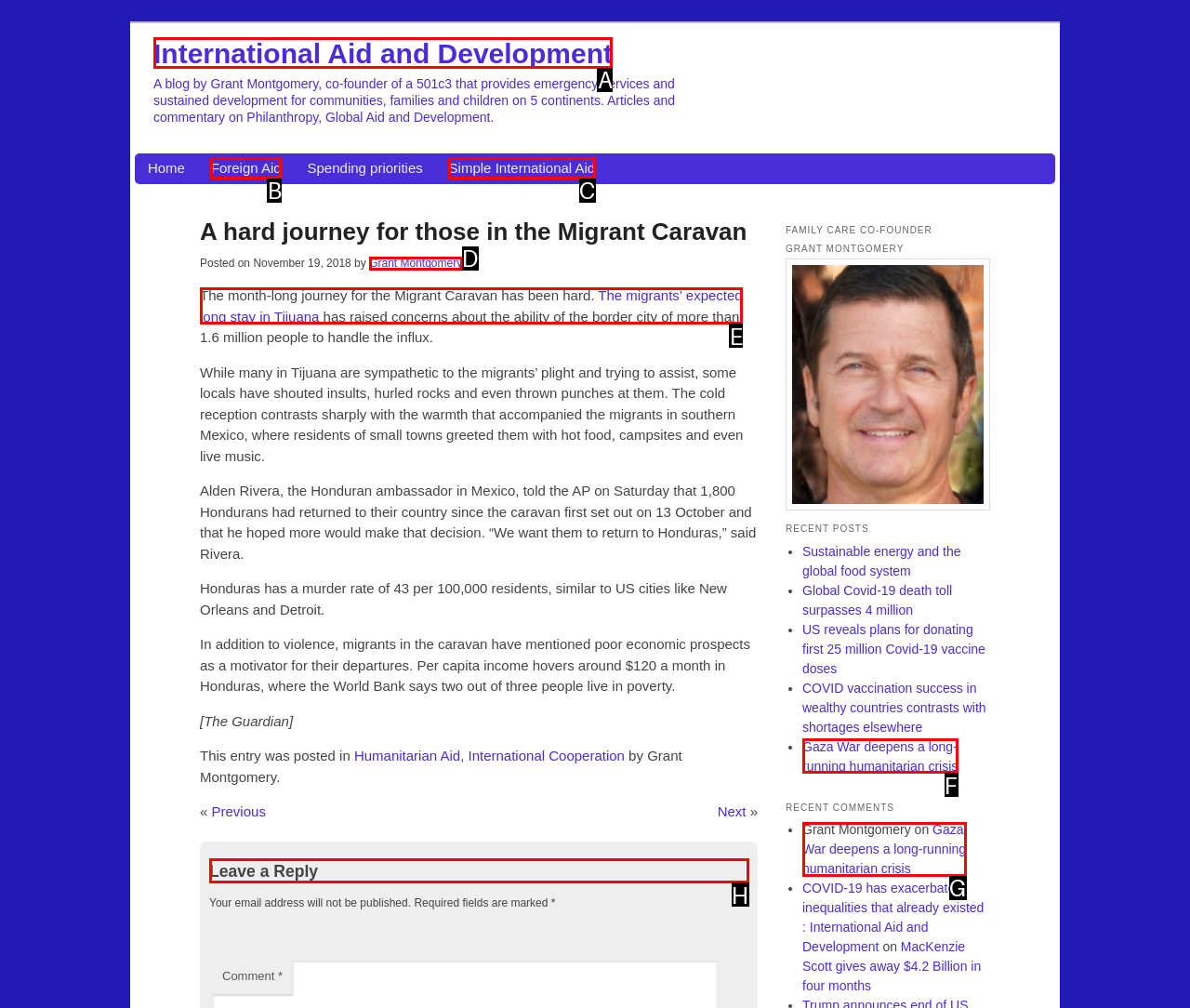Choose the HTML element you need to click to achieve the following task: Leave a reply to the article
Respond with the letter of the selected option from the given choices directly.

H